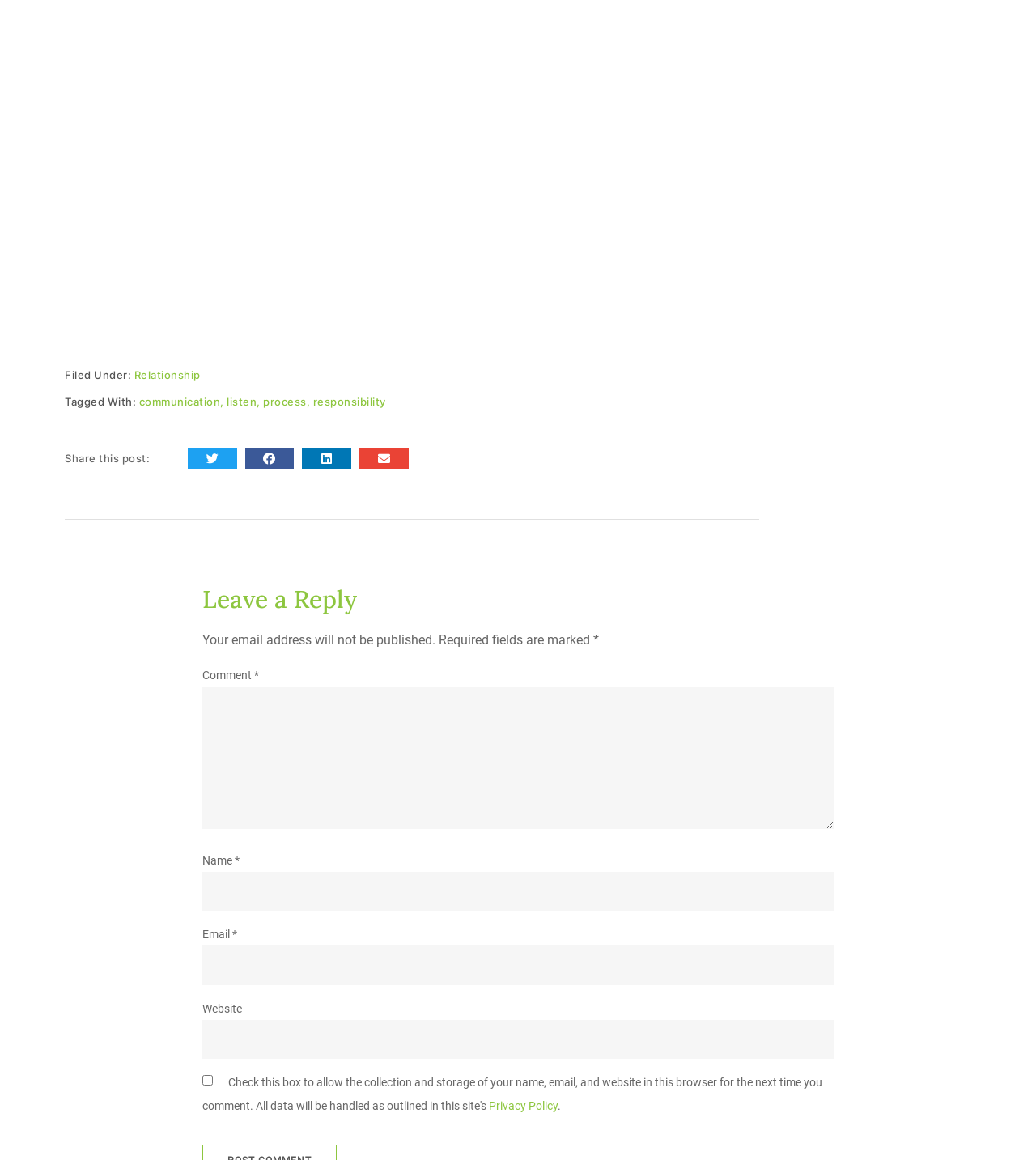Please analyze the image and provide a thorough answer to the question:
What is the link related to data handling?

The webpage has a link 'Privacy Policy' that is related to the handling of user data. This link is mentioned in the context of the checkbox that allows data storage, implying that it provides more information on how user data is handled.